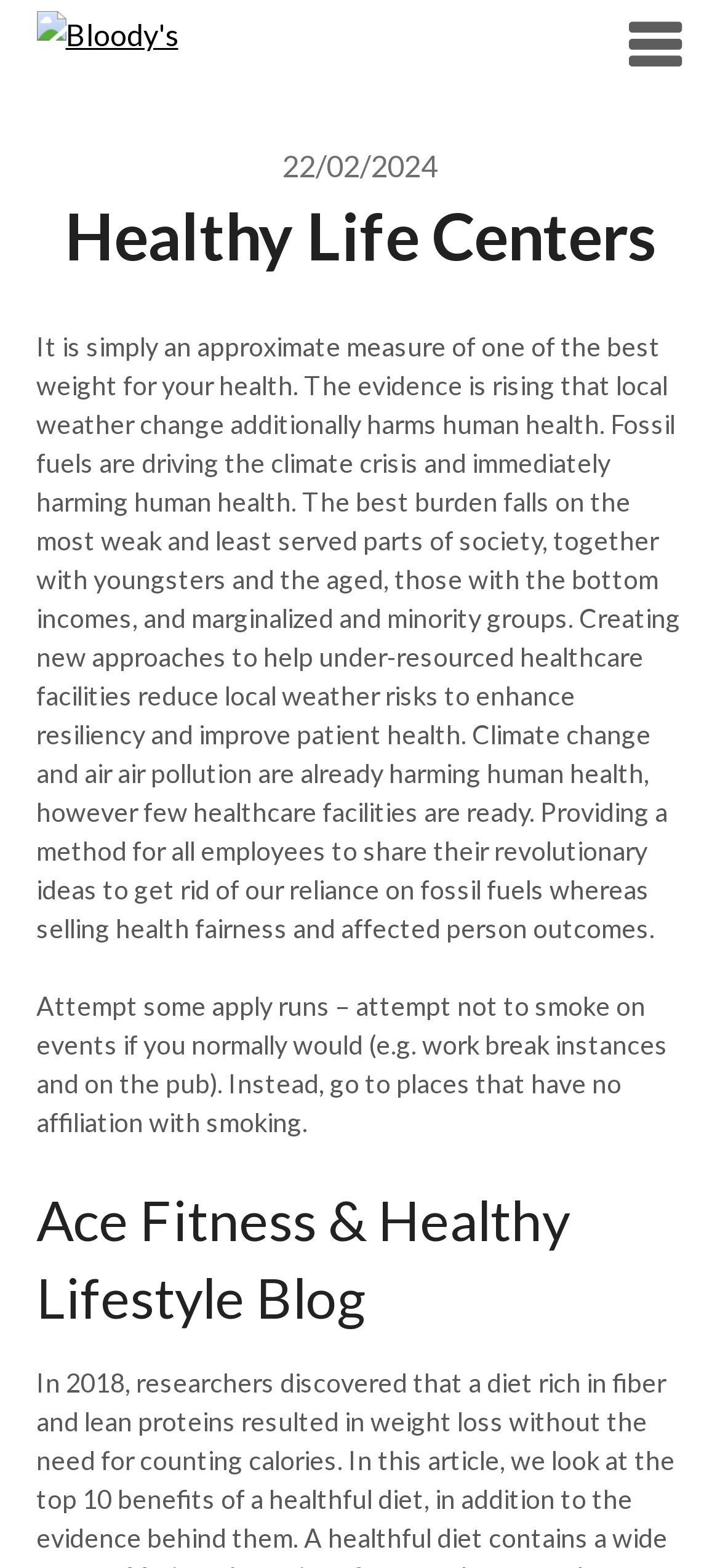Generate a comprehensive description of the webpage content.

The webpage is about Healthy Life Centers, with a focus on Bloody's. At the top left, there is a link and an image, both labeled "Bloody's". On the top right, there is a link with a calendar icon and a date "22/02/2024". Below this, there is a header section with a heading "Healthy Life Centers" that spans the entire width of the page. 

Underneath the header, there is a block of text that discusses the impact of climate change on human health, particularly on vulnerable populations. It also mentions the importance of reducing reliance on fossil fuels and promoting health equity. 

Further down, there is another block of text that provides a tip on how to quit smoking, suggesting that readers try to avoid smoking in certain situations, such as during work breaks or at the pub, and instead visit places that do not associate with smoking. 

At the bottom of the page, there is a heading "Ace Fitness & Healthy Lifestyle Blog" that spans the entire width of the page.